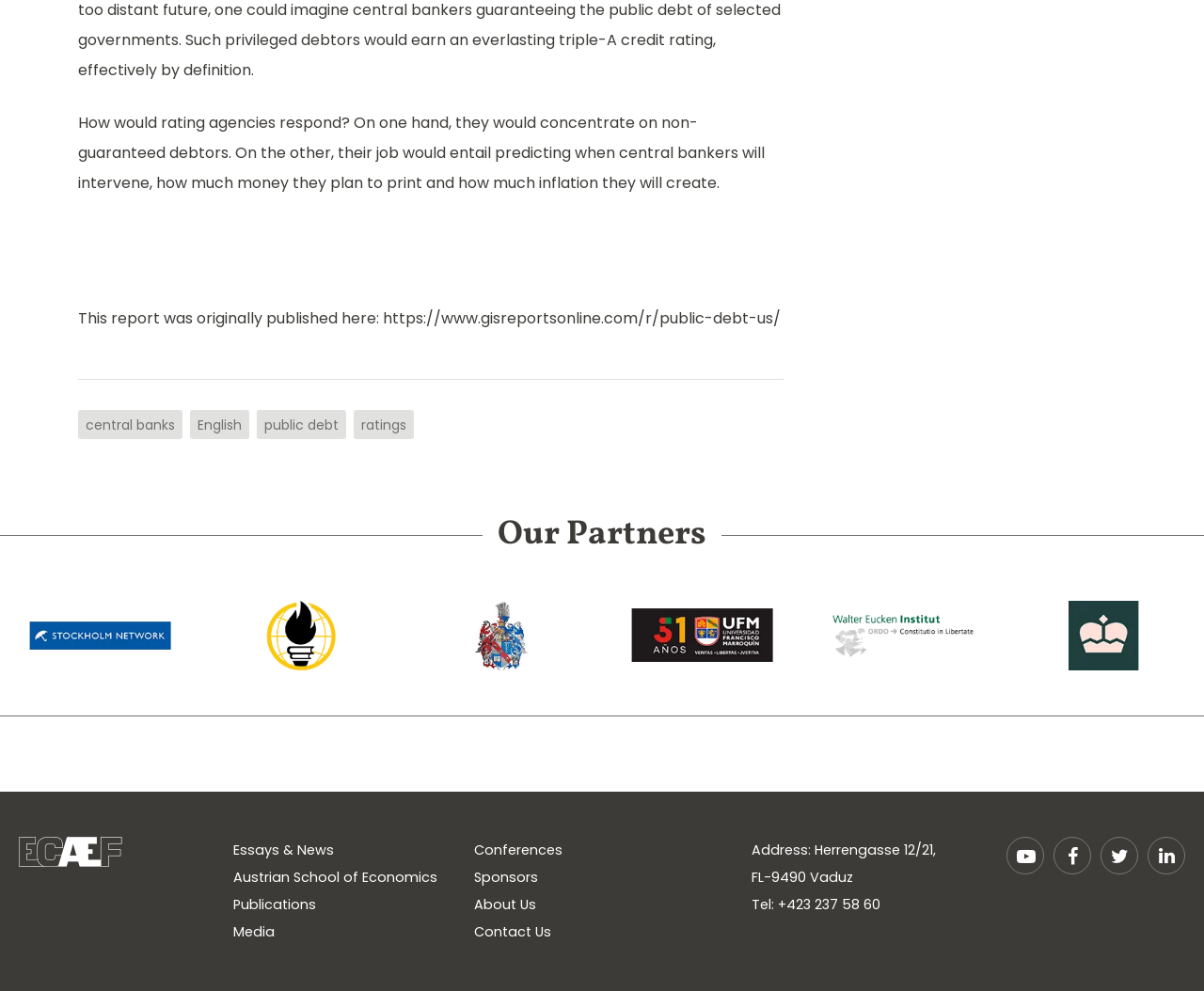What is the address of the organization?
Examine the image closely and answer the question with as much detail as possible.

The address of the organization is mentioned at the bottom of the webpage as 'Address: Herrengasse 12/21, FL-9490 Vaduz'.